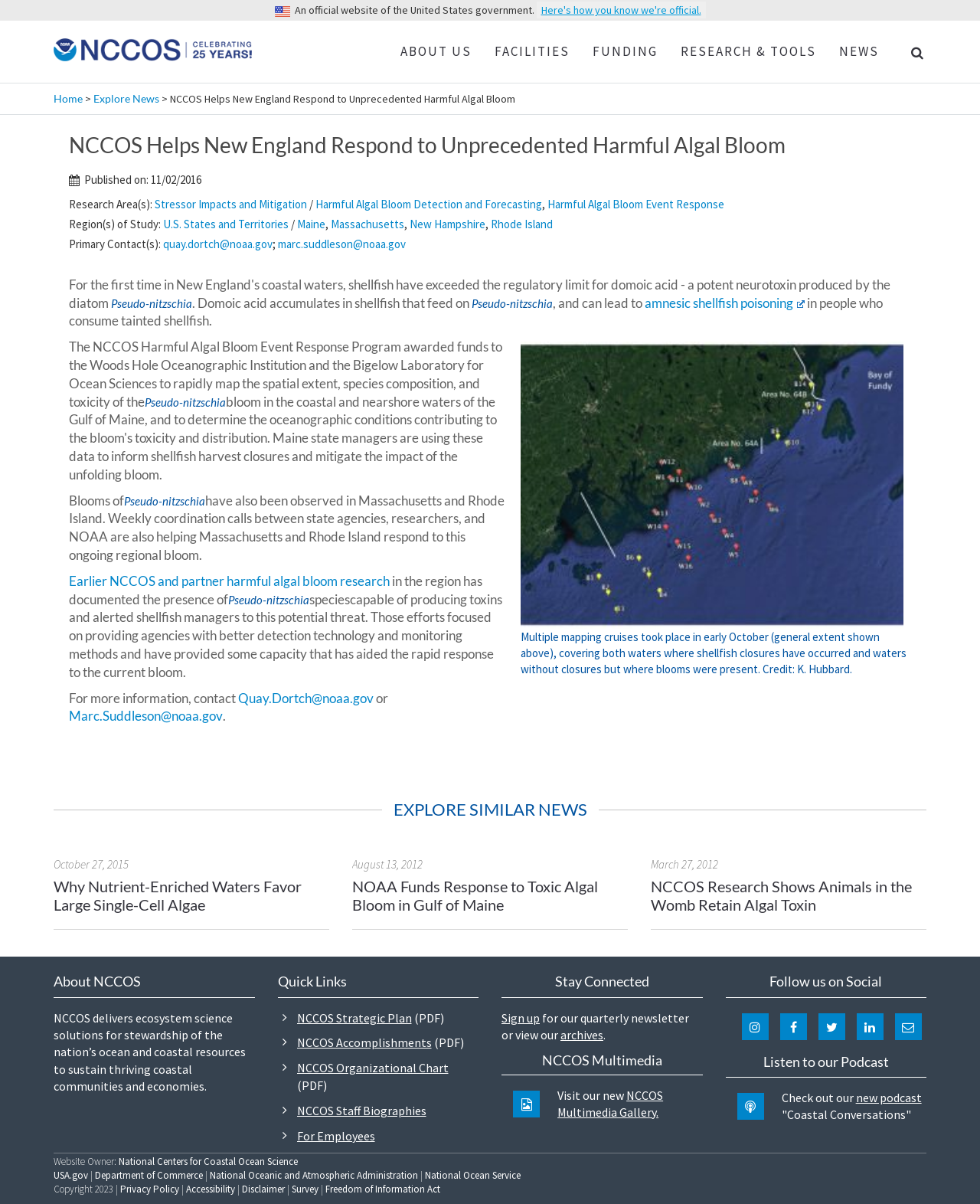What is the purpose of the weekly coordination calls?
Utilize the image to construct a detailed and well-explained answer.

The purpose of the weekly coordination calls is to help Massachusetts and Rhode Island respond to the ongoing regional bloom, as mentioned in the article.